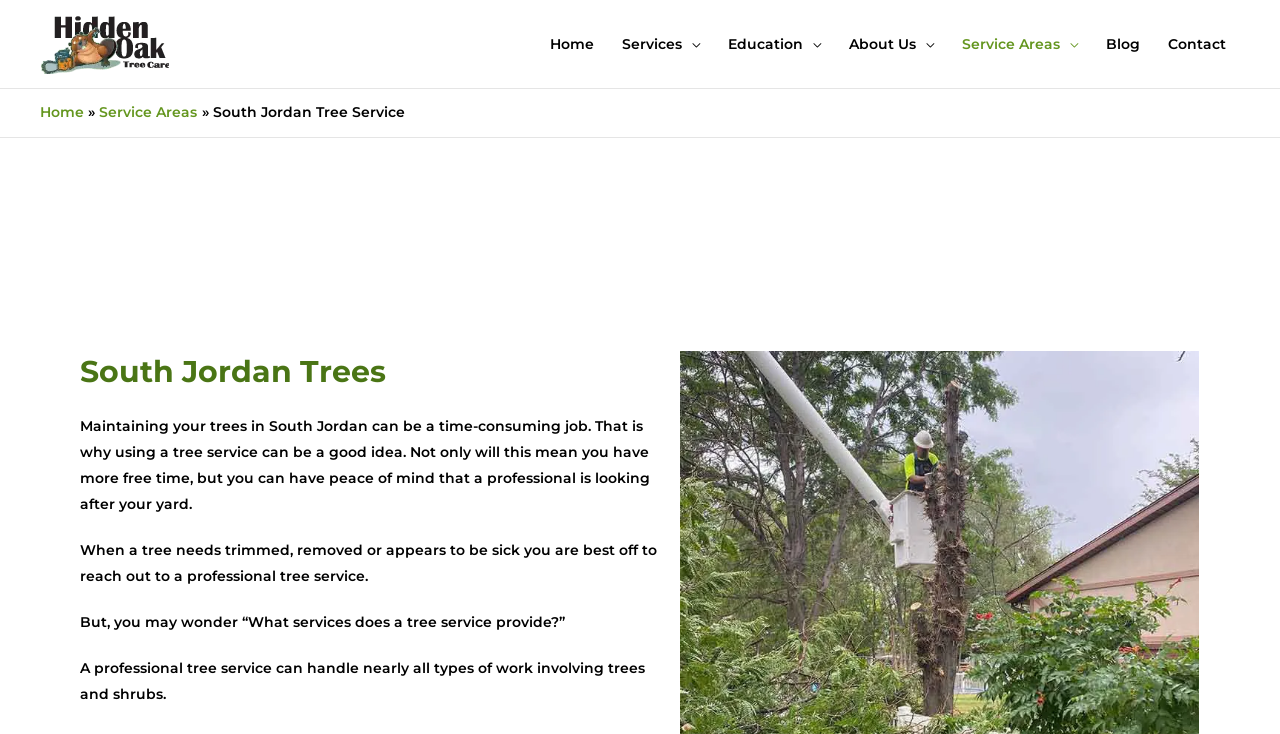Using the elements shown in the image, answer the question comprehensively: What is the location of the tree service?

I found the answer by looking at the text 'South Jordan Tree Service' and the nearby text 'South Jordan Trees' which suggests that the location of the tree service is South Jordan.